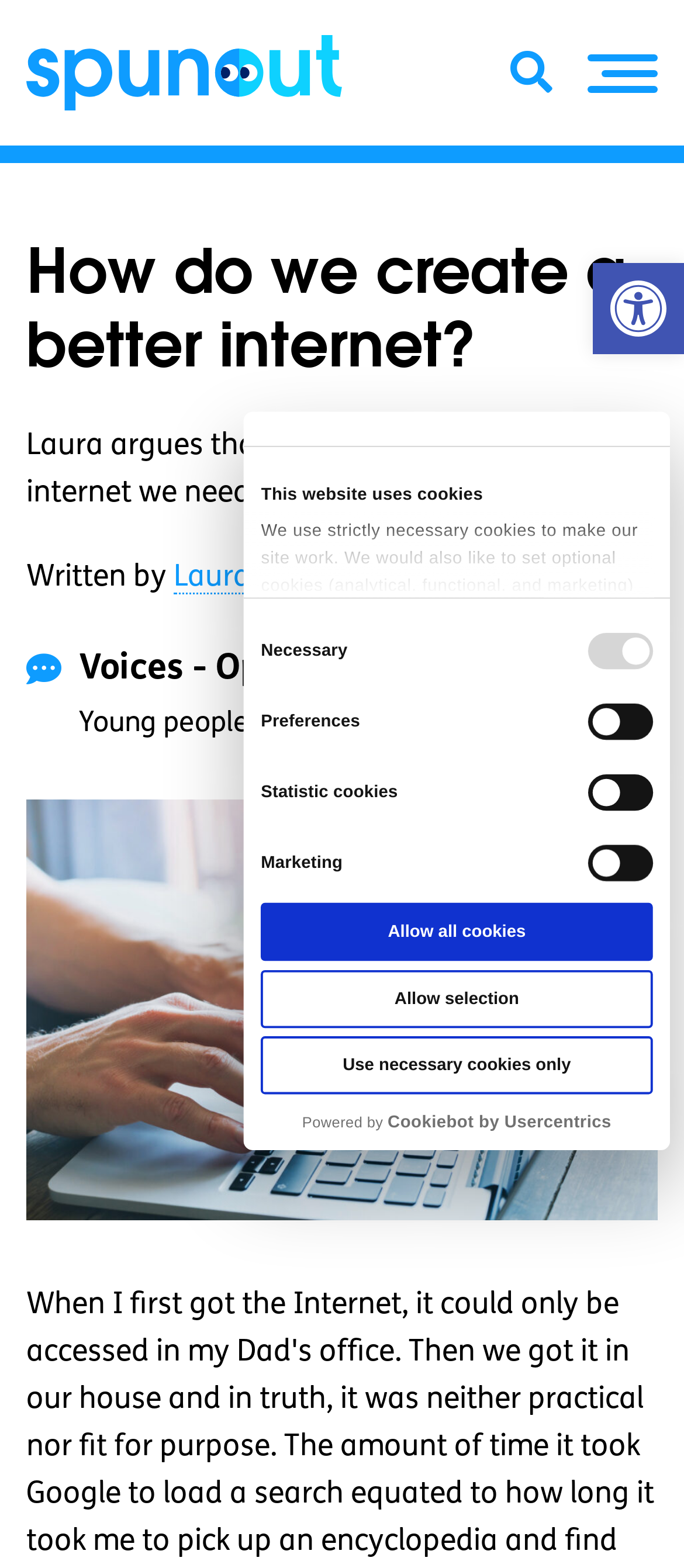What is the purpose of the button 'Use necessary cookies only'?
Refer to the image and give a detailed response to the question.

I inferred the purpose of the button by looking at its text 'Use necessary cookies only' and its context within the cookie consent section, which suggests that clicking this button will allow only necessary cookies to be used.